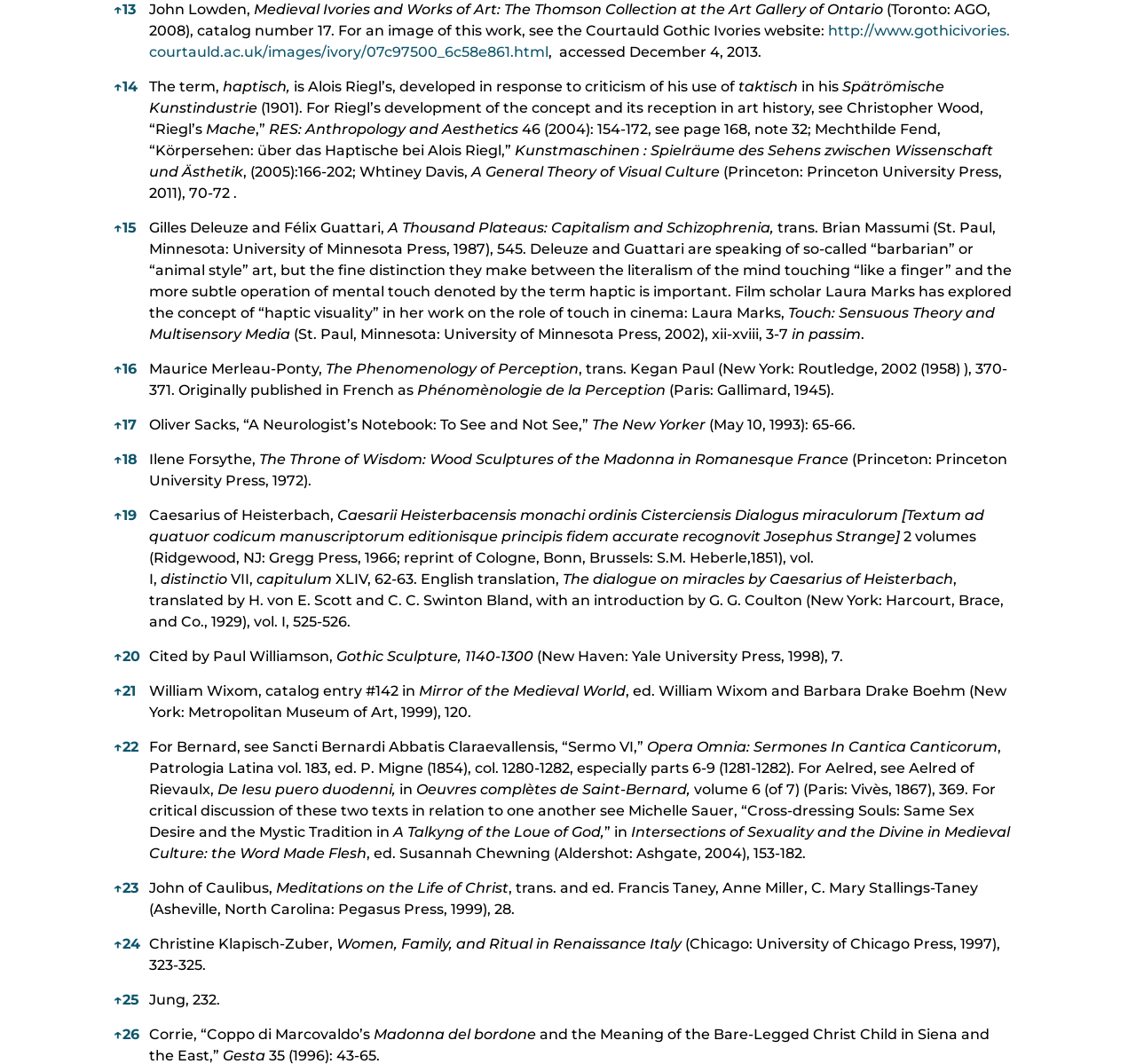Identify the bounding box coordinates of the region that needs to be clicked to carry out this instruction: "Explore the reference by Caesarius of Heisterbach". Provide these coordinates as four float numbers ranging from 0 to 1, i.e., [left, top, right, bottom].

[0.131, 0.471, 0.9, 0.603]